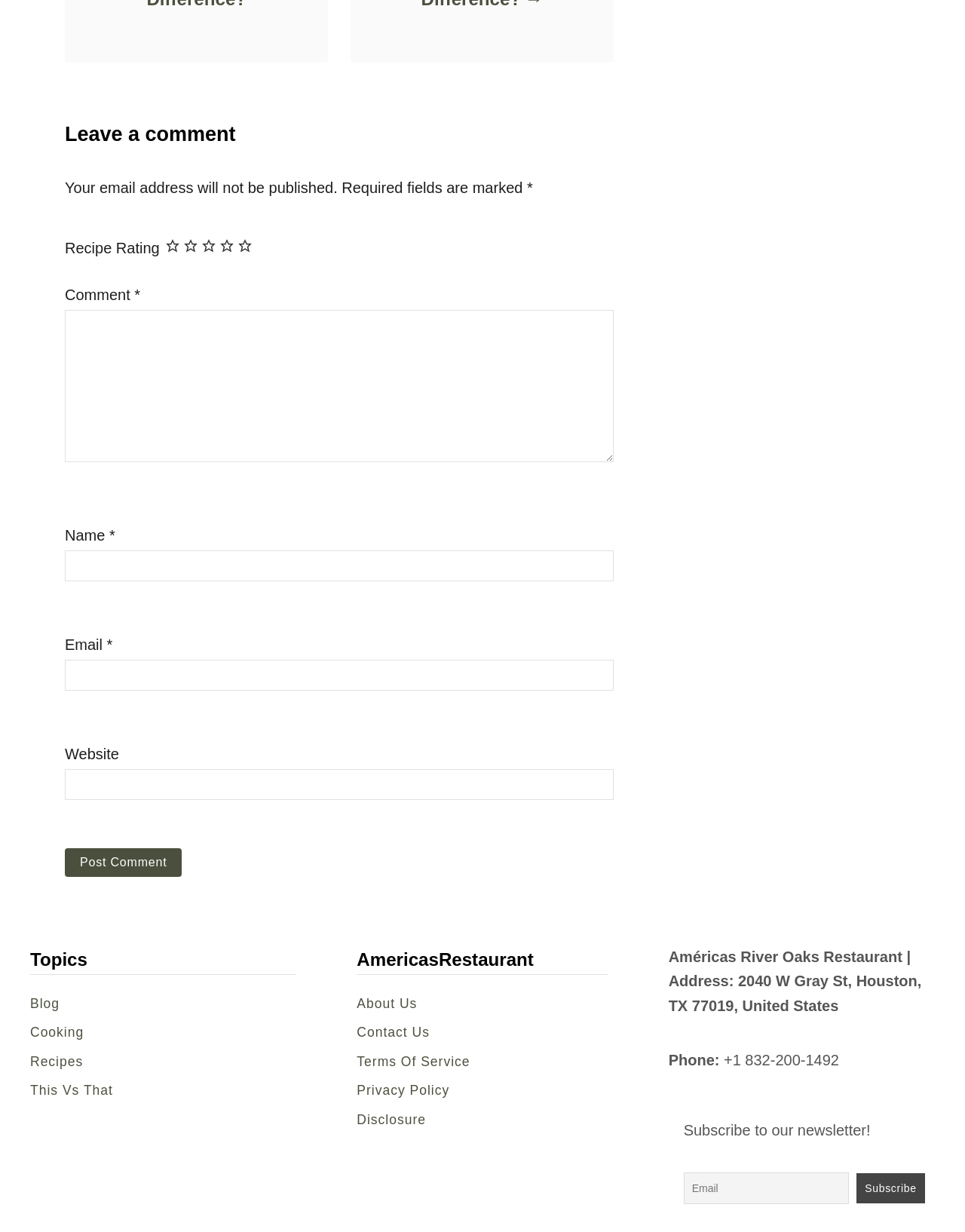Predict the bounding box coordinates of the UI element that matches this description: "Disclosure". The coordinates should be in the format [left, top, right, bottom] with each value between 0 and 1.

[0.37, 0.905, 0.63, 0.922]